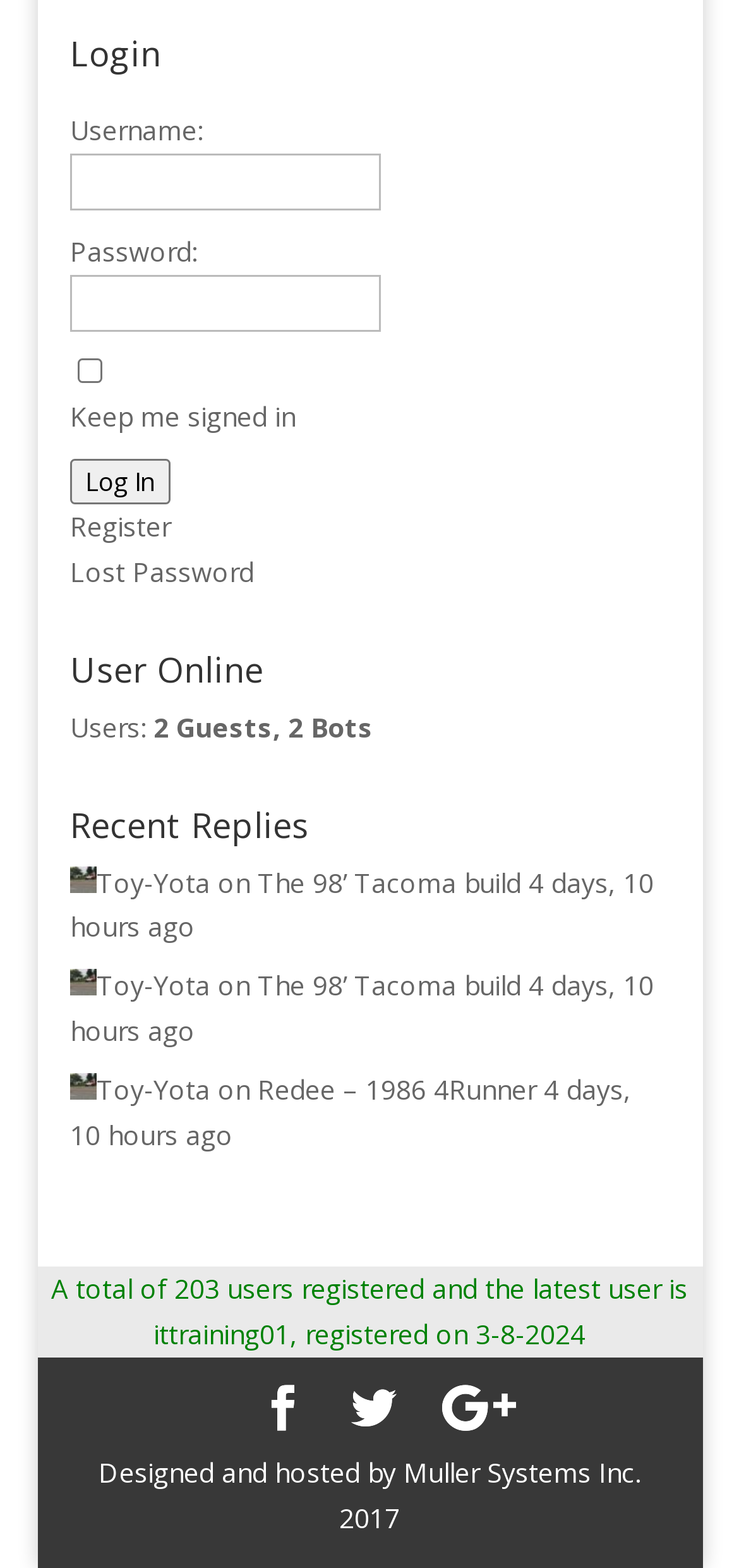How many recent replies are shown?
Refer to the screenshot and deliver a thorough answer to the question presented.

I found the answer by counting the number of recent replies listed under the 'Recent Replies' section, which shows three replies from 'Toy-Yota'.